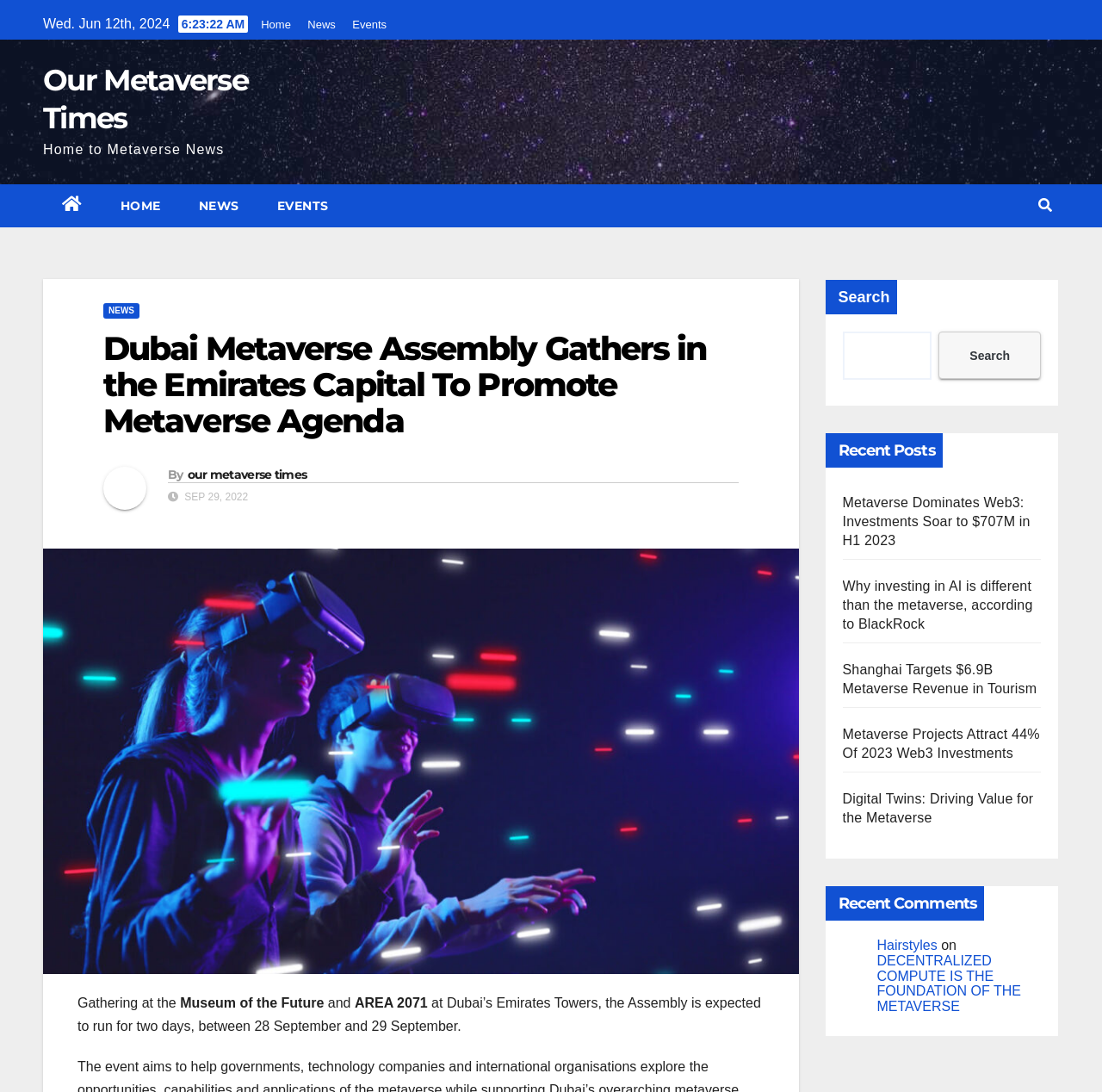Determine the bounding box coordinates of the UI element described below. Use the format (top-left x, top-left y, bottom-right x, bottom-right y) with floating point numbers between 0 and 1: our metaverse times

[0.17, 0.428, 0.278, 0.442]